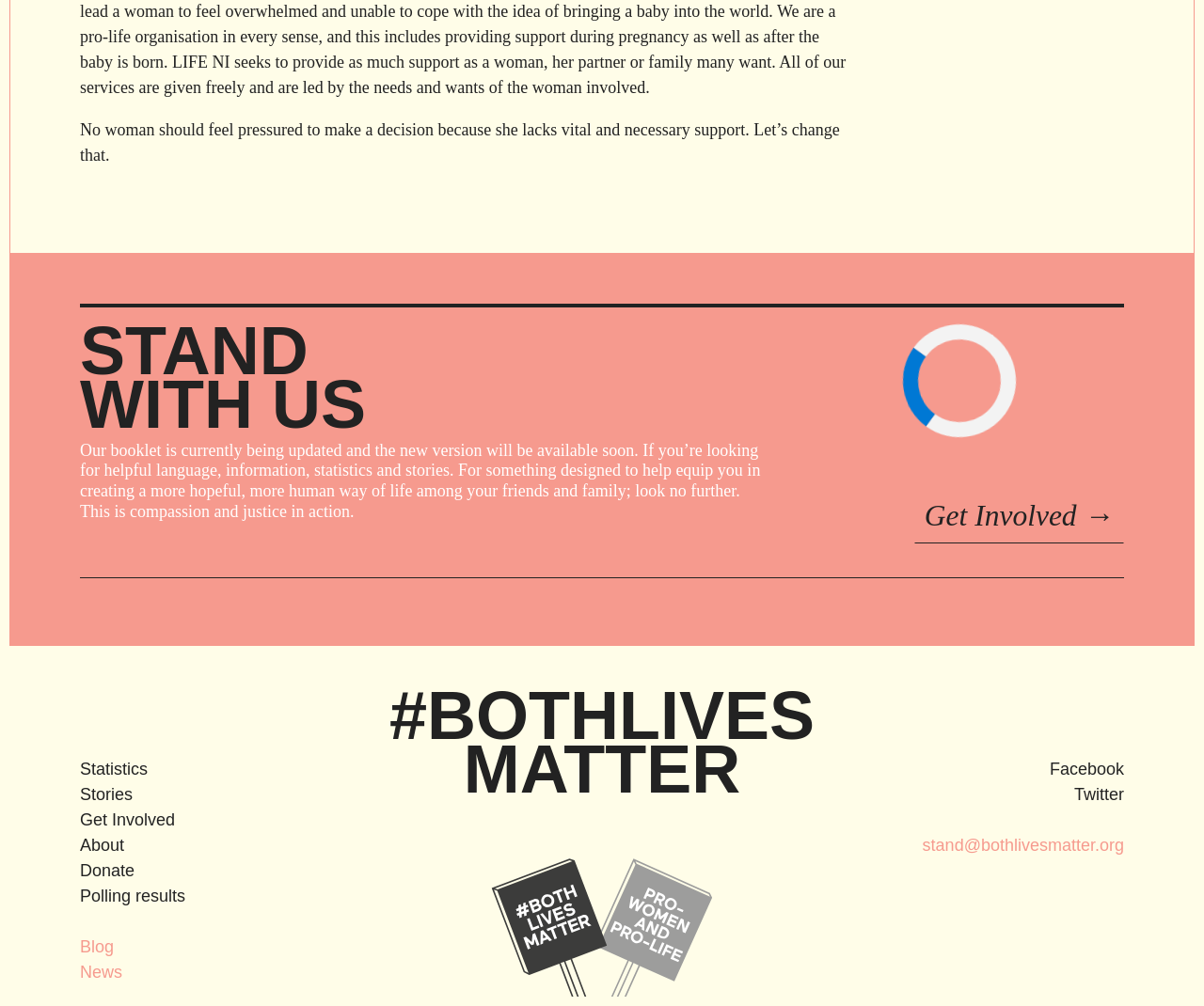Please determine the bounding box coordinates of the element's region to click in order to carry out the following instruction: "View statistics". The coordinates should be four float numbers between 0 and 1, i.e., [left, top, right, bottom].

[0.066, 0.813, 0.266, 0.838]